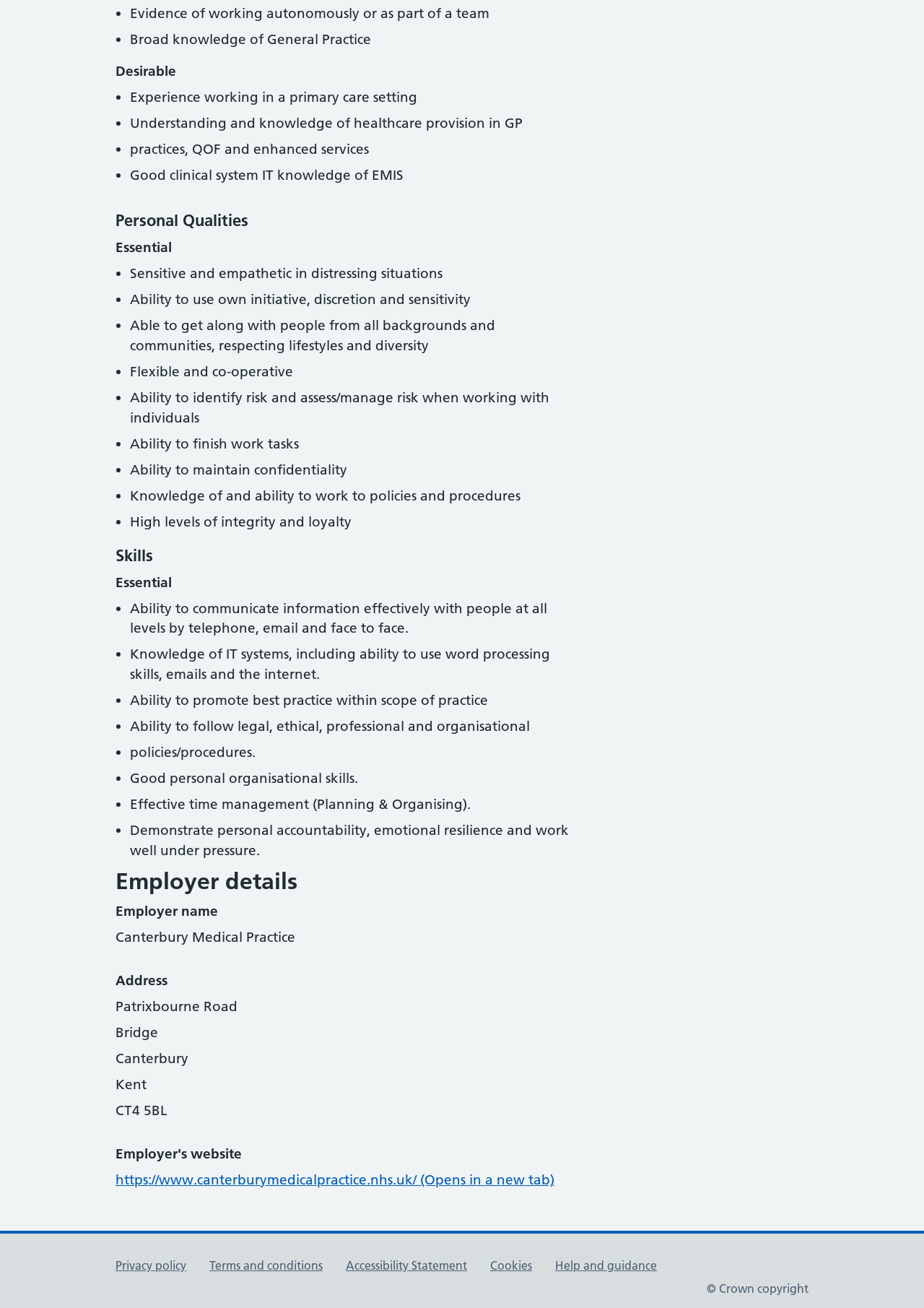What is the essential personal quality in distressing situations?
Offer a detailed and full explanation in response to the question.

Under the 'Essential' section of 'Personal Qualities', one of the qualities mentioned is 'Sensitive and empathetic in distressing situations', which suggests that being sensitive and empathetic is an essential personal quality in such situations.